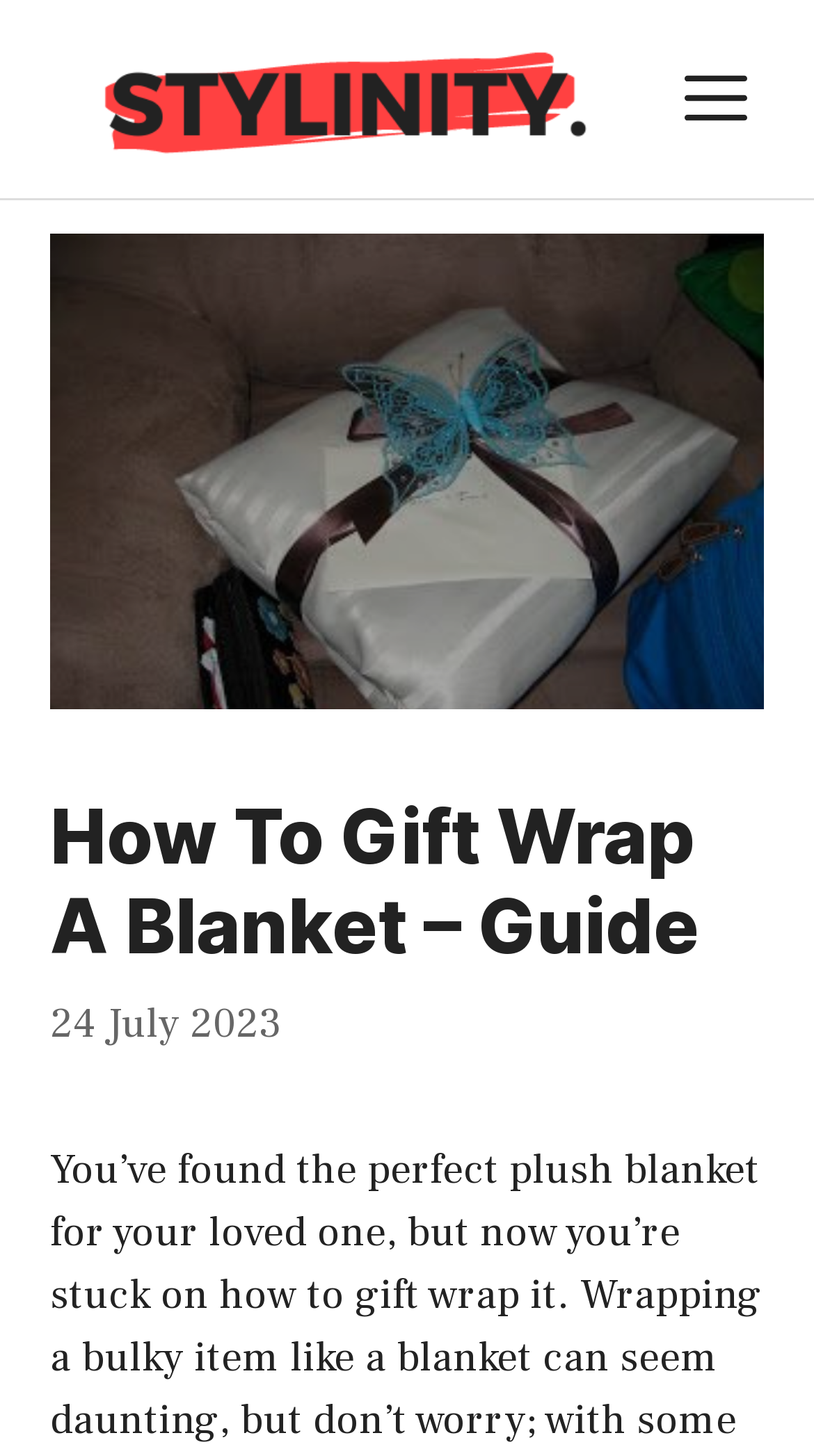What is the name of the website?
Please elaborate on the answer to the question with detailed information.

The name of the website can be found in the top-left corner of the webpage, where the logo 'Stylinity' is displayed.